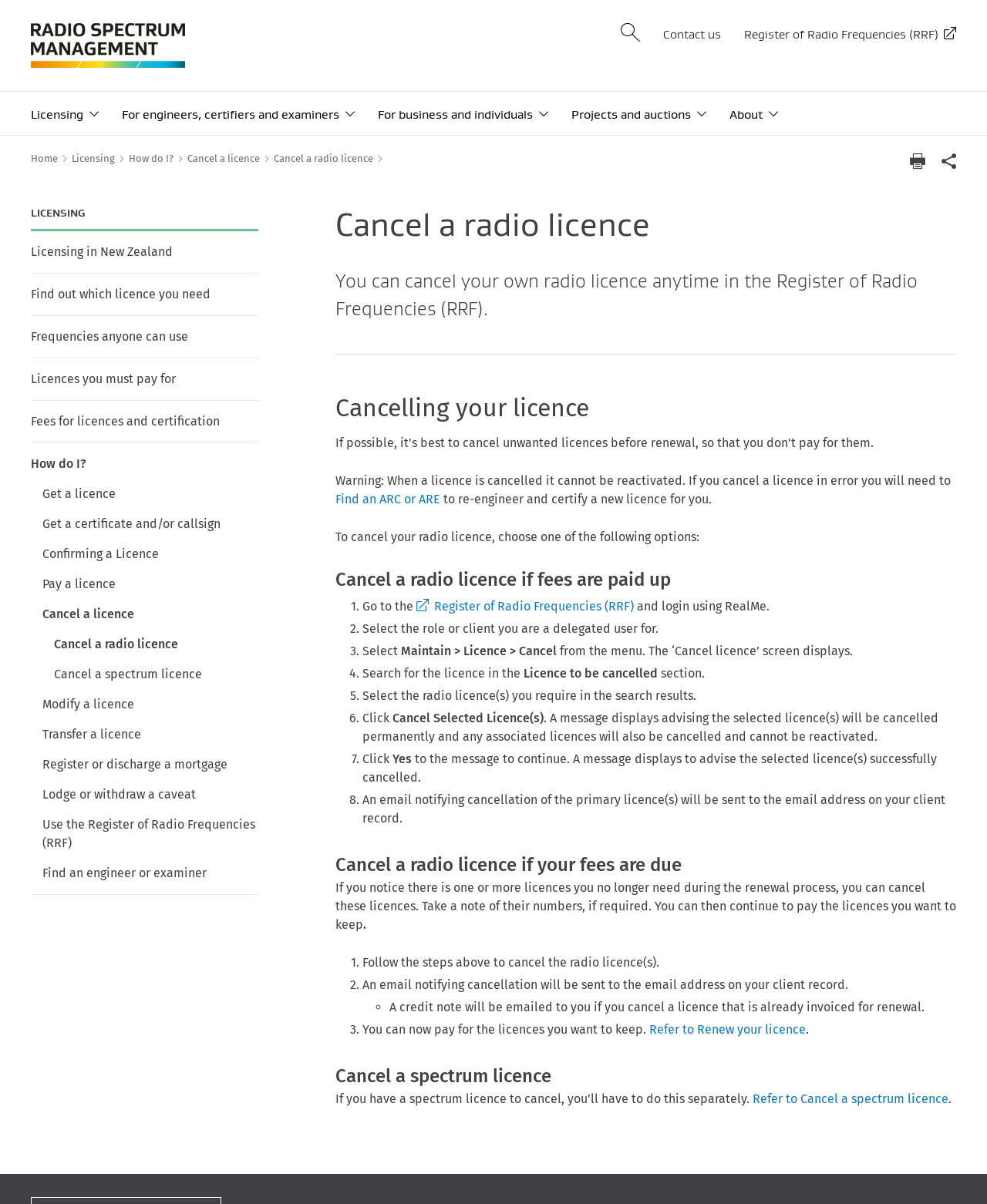Use a single word or phrase to answer this question: 
How do I cancel a radio licence if fees are paid up?

Follow 7 steps